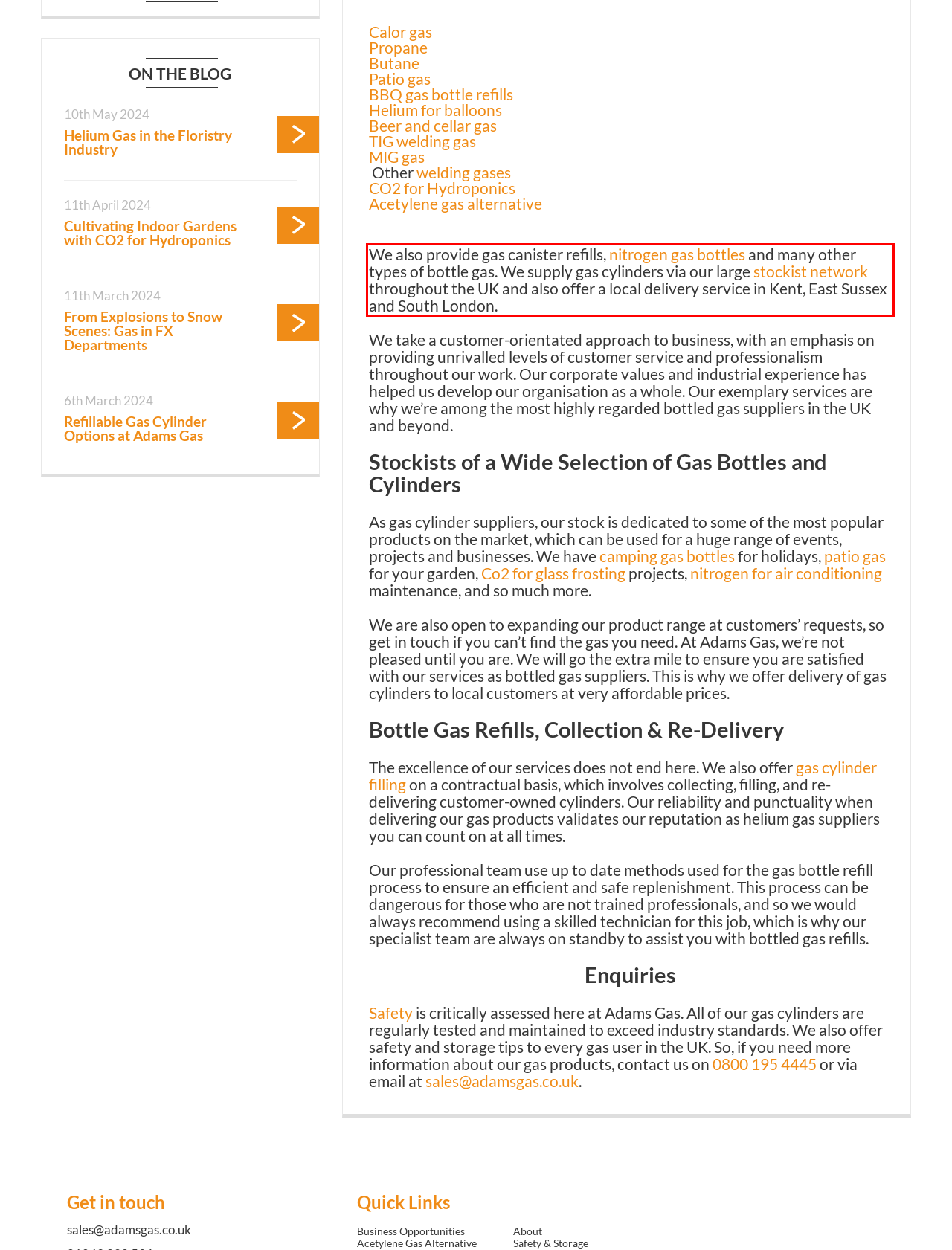Analyze the webpage screenshot and use OCR to recognize the text content in the red bounding box.

We also provide gas canister refills, nitrogen gas bottles and many other types of bottle gas. We supply gas cylinders via our large stockist network throughout the UK and also offer a local delivery service in Kent, East Sussex and South London.